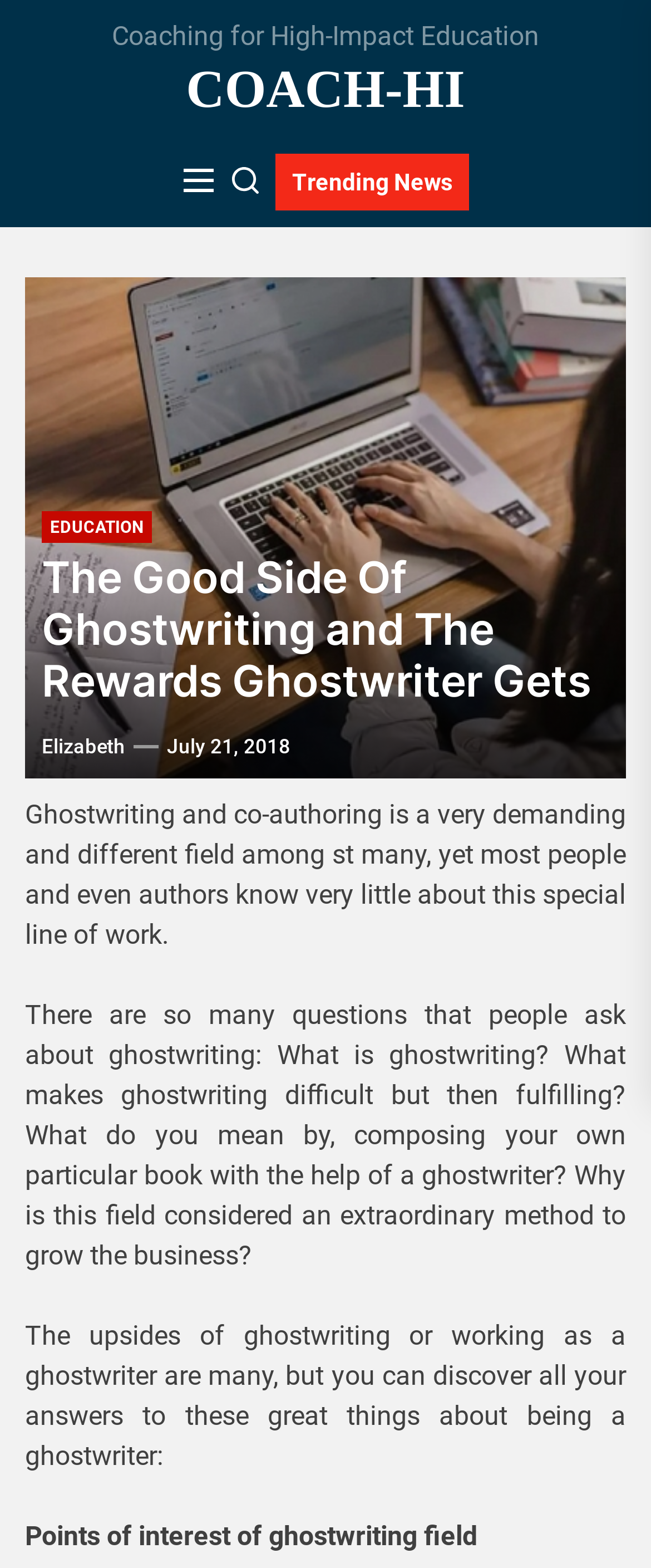Locate the bounding box coordinates for the element described below: "Trending News". The coordinates must be four float values between 0 and 1, formatted as [left, top, right, bottom].

[0.423, 0.098, 0.721, 0.135]